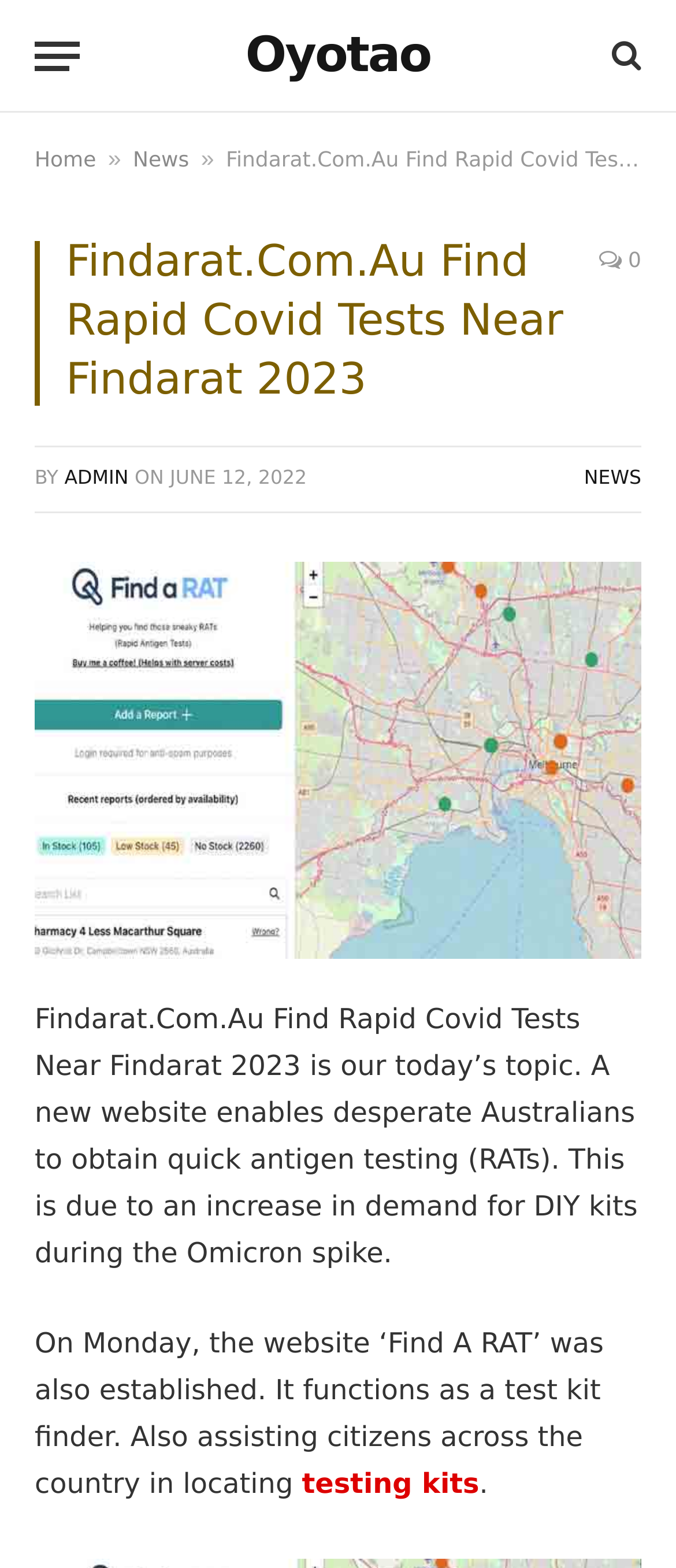Can you find the bounding box coordinates of the area I should click to execute the following instruction: "Find testing kits"?

[0.447, 0.936, 0.709, 0.957]